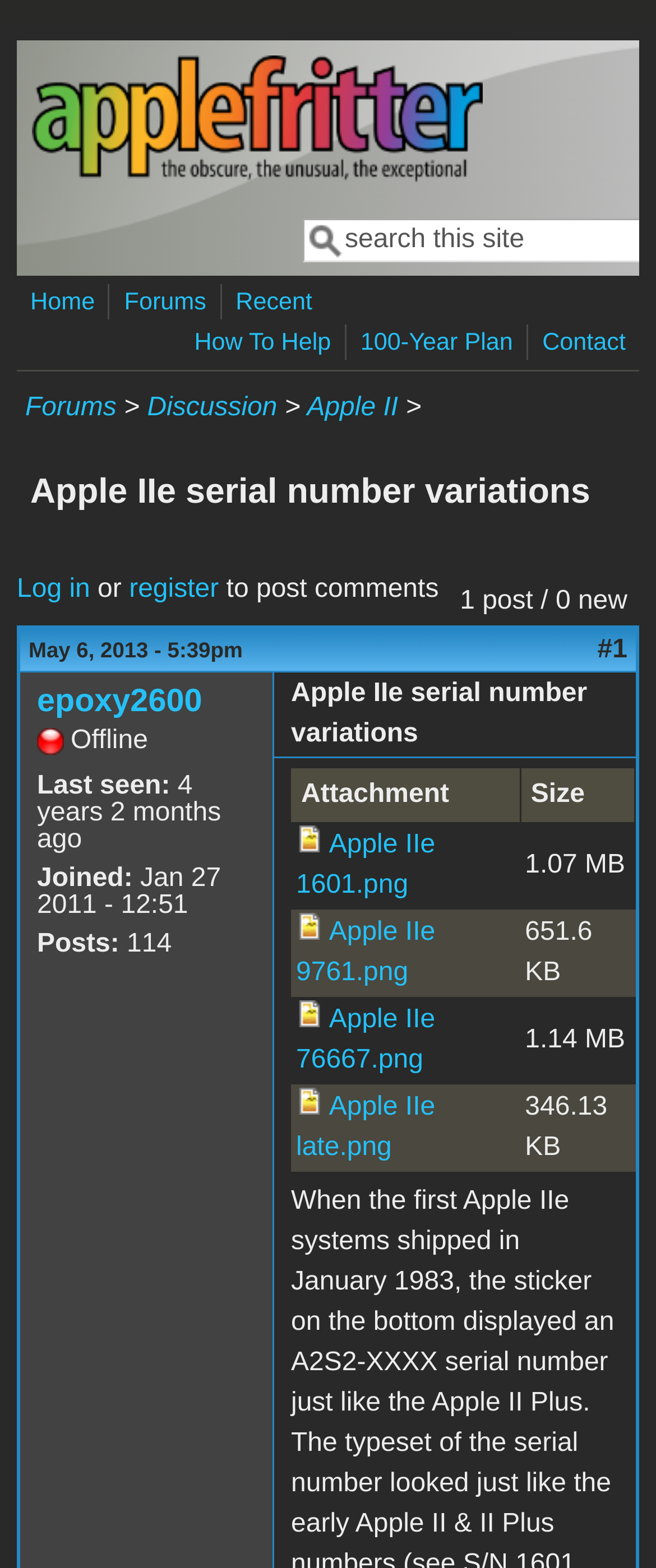Determine the bounding box coordinates for the area that should be clicked to carry out the following instruction: "Search this site".

[0.526, 0.144, 0.799, 0.162]